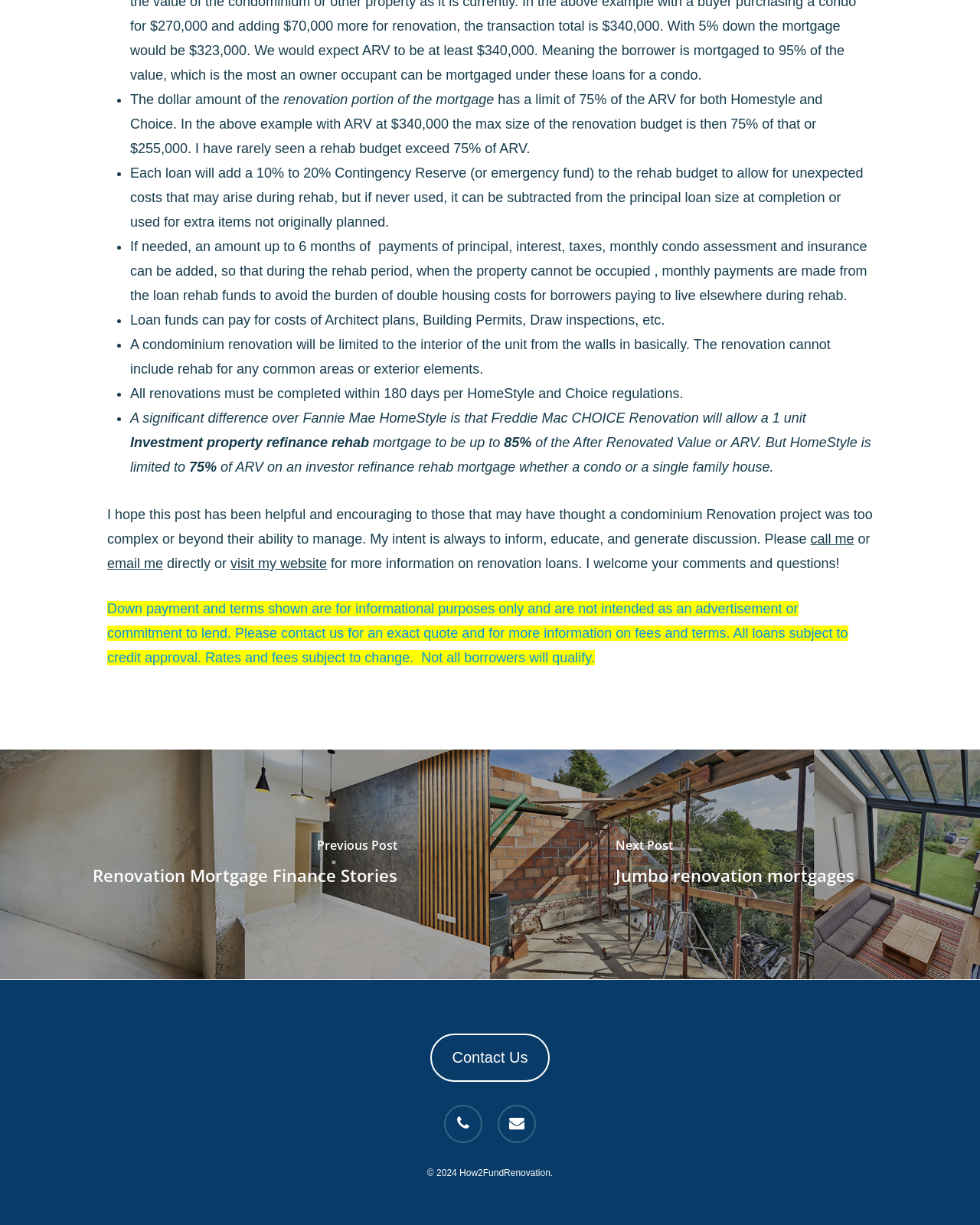What is the limit for investment property refinance rehab mortgage?
Refer to the image and provide a one-word or short phrase answer.

85% of ARV